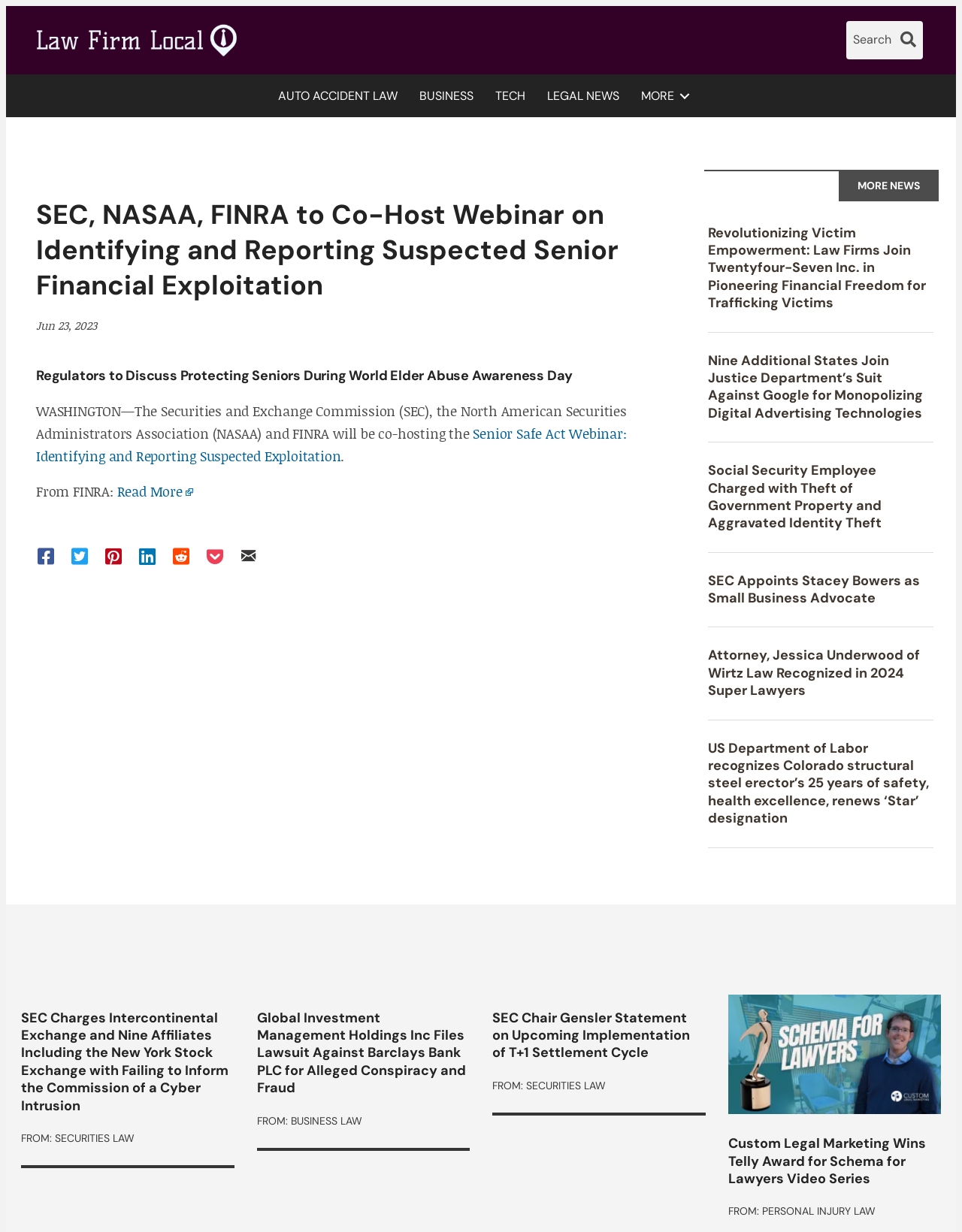Please identify the bounding box coordinates of the area I need to click to accomplish the following instruction: "View more news".

[0.888, 0.145, 0.96, 0.157]